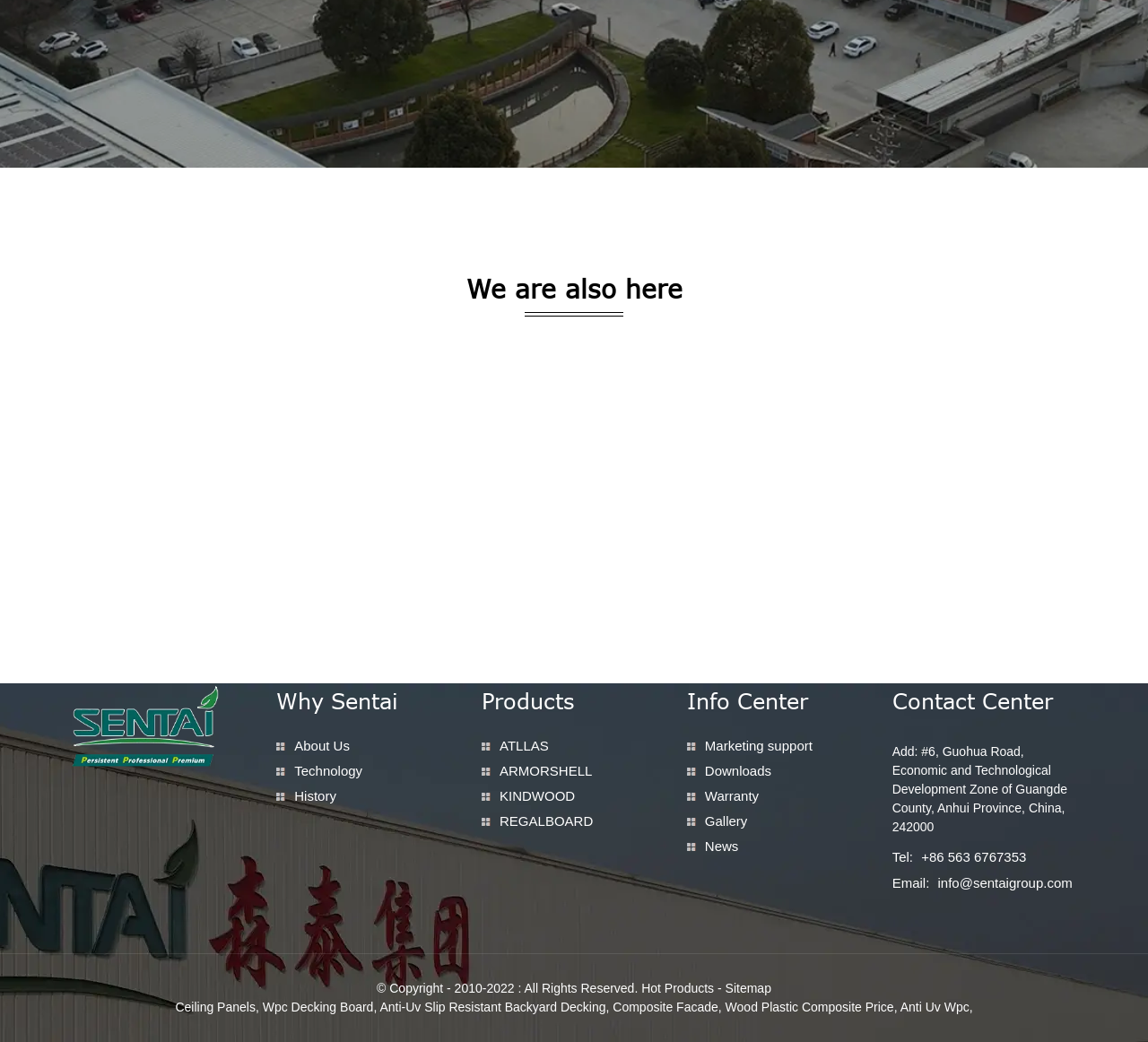Provide the bounding box coordinates for the UI element described in this sentence: "Pea supplement weight loss". The coordinates should be four float values between 0 and 1, i.e., [left, top, right, bottom].

None